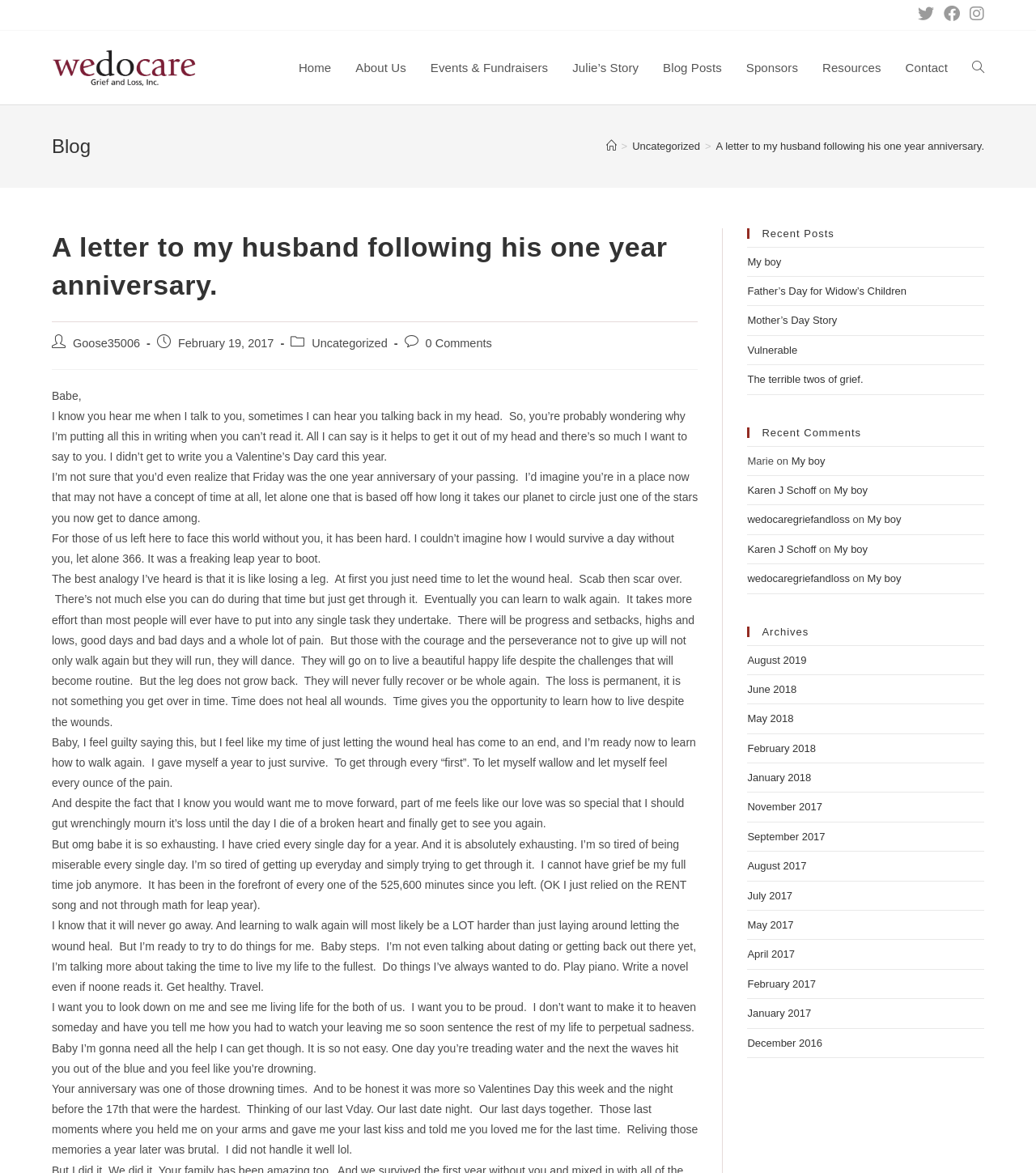Give a one-word or one-phrase response to the question:
What is the name of the author of the blog post?

Goose35006